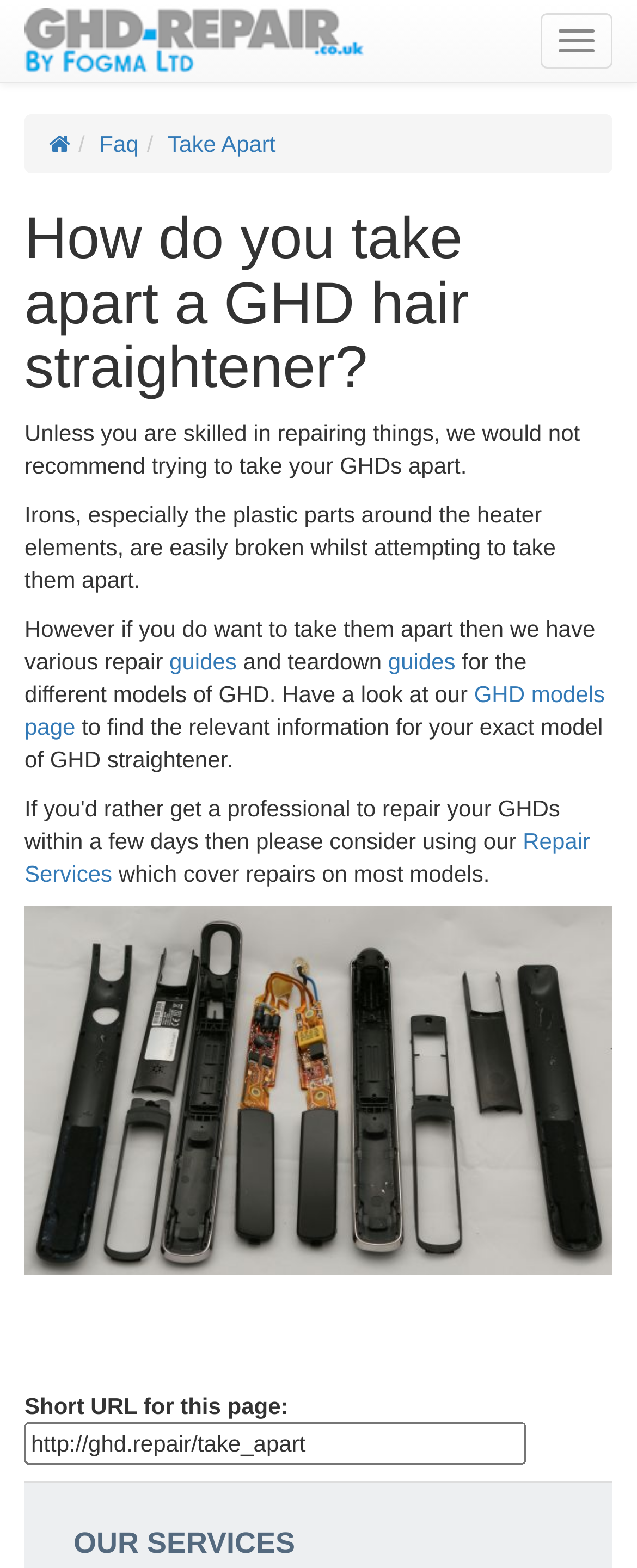From the element description guides, predict the bounding box coordinates of the UI element. The coordinates must be specified in the format (top-left x, top-left y, bottom-right x, bottom-right y) and should be within the 0 to 1 range.

[0.609, 0.413, 0.715, 0.43]